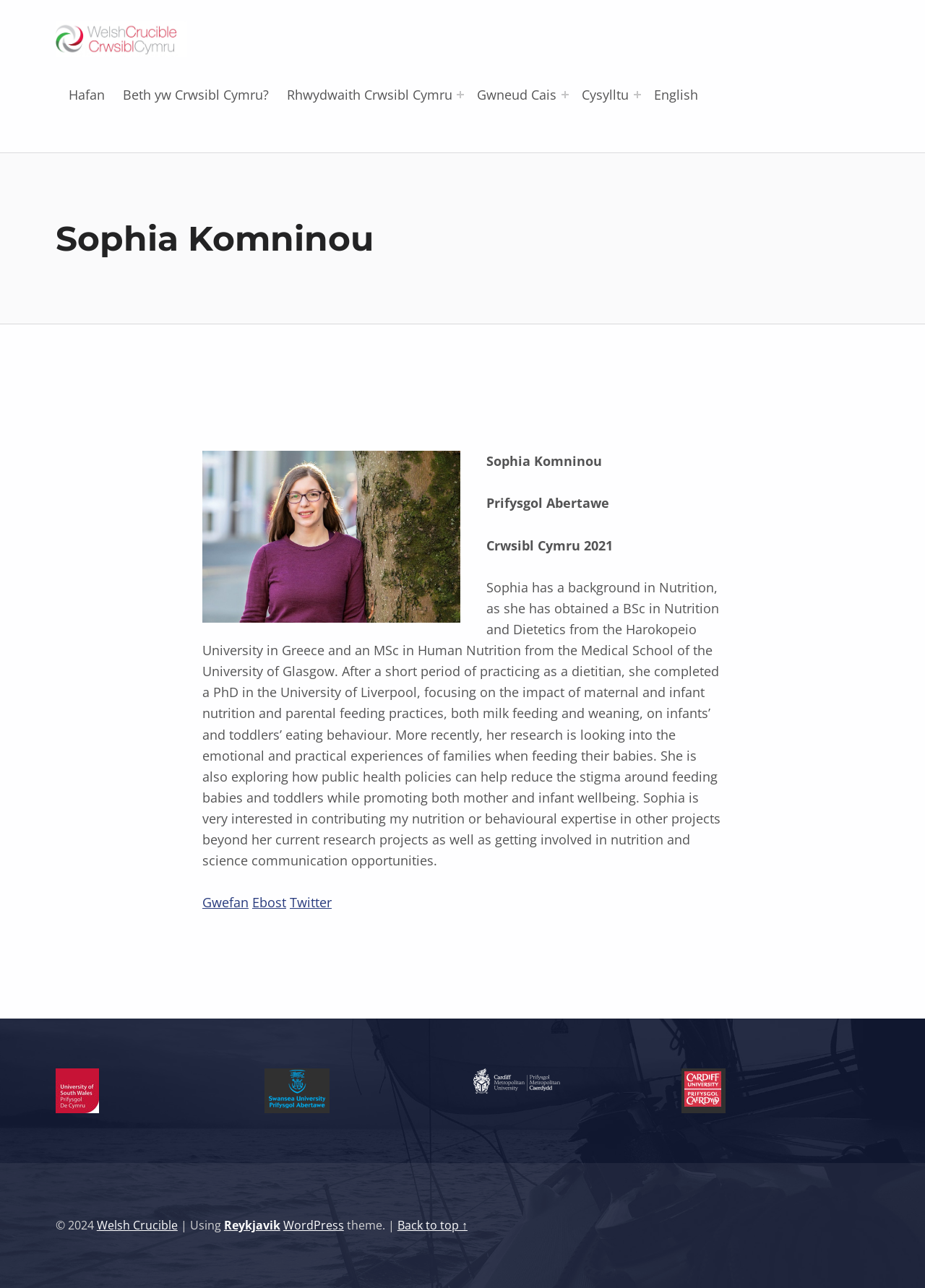Provide a comprehensive description of the webpage.

The webpage is about Sophia Komninou, a researcher associated with Welsh Crucible. At the top left, there is a link to Welsh Crucible, accompanied by an image with the same name. Below this, there is a heading with Sophia's name. 

To the right of the Welsh Crucible link, there is a navigation menu labeled "Primary Menu" with several links, including "Hafan", "Beth yw Crwsibl Cymru?", "Rhwydwaith Crwsibl Cymru", "Gwneud Cais", "Cysylltu", and "English". Each of these links has an associated button to expand the menu.

The main content of the page is an article about Sophia Komninou, which includes a figure, likely an image of Sophia. Below the figure, there are several paragraphs of text describing Sophia's background, research interests, and expertise. The text mentions her education, research focus, and interests in nutrition and science communication.

At the bottom of the page, there is a footer section with several links, including "Gwefan", "Ebost", and "Twitter", which are likely Sophia's personal website, email, and Twitter handle, respectively. There is also a link to "Skip back to main navigation" at the bottom left.

In the footer section, there is a copyright notice "© 2024" at the bottom left, followed by a link to Welsh Crucible and several other links, including "Reykjavik" and "WordPress", which are likely related to the website's theme and development. The footer section also includes a link to "Back to top ↑" at the bottom right.